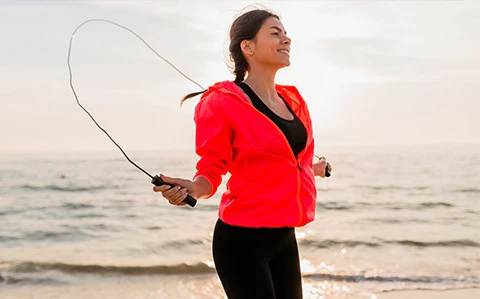Paint a vivid picture of the image with your description.

A joyful woman in a bright red zip-up jacket and black leggings enjoys a lively workout by skipping rope on a beach. The sun is setting behind her, casting a warm glow over the scene and enhancing the vibrant colors of her activewear. This image highlights the fun and benefits of jumping rope, a valuable strength and flexibility exercise that helps tone the legs and increase overall fitness. As she jumps, her smile reflects the enjoyment and health benefits of regular exercise, making it clear that incorporating playful activities like this into one's routine can lead to significant physical improvements.